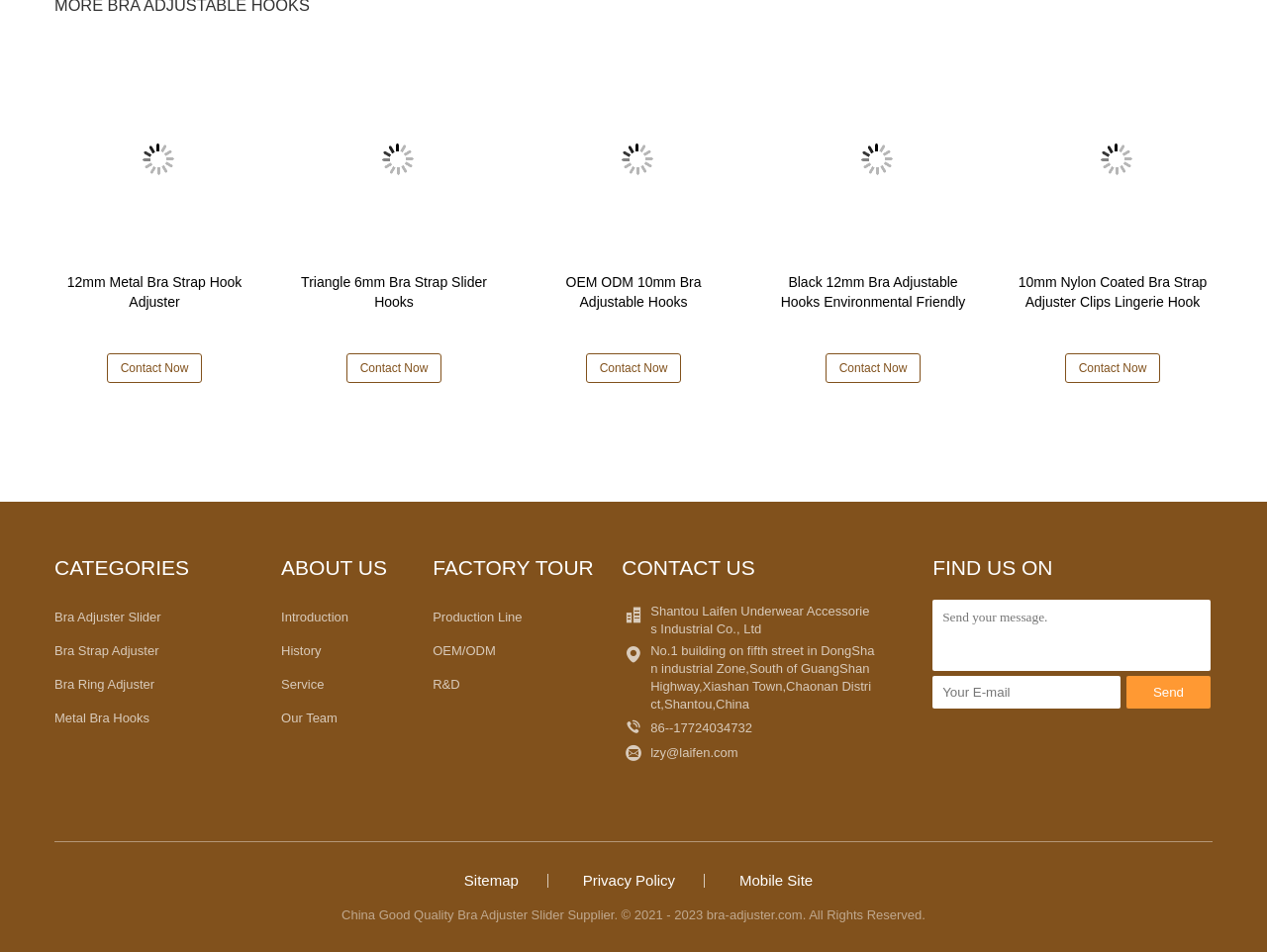Answer in one word or a short phrase: 
What is the location of the company?

Shantou, China